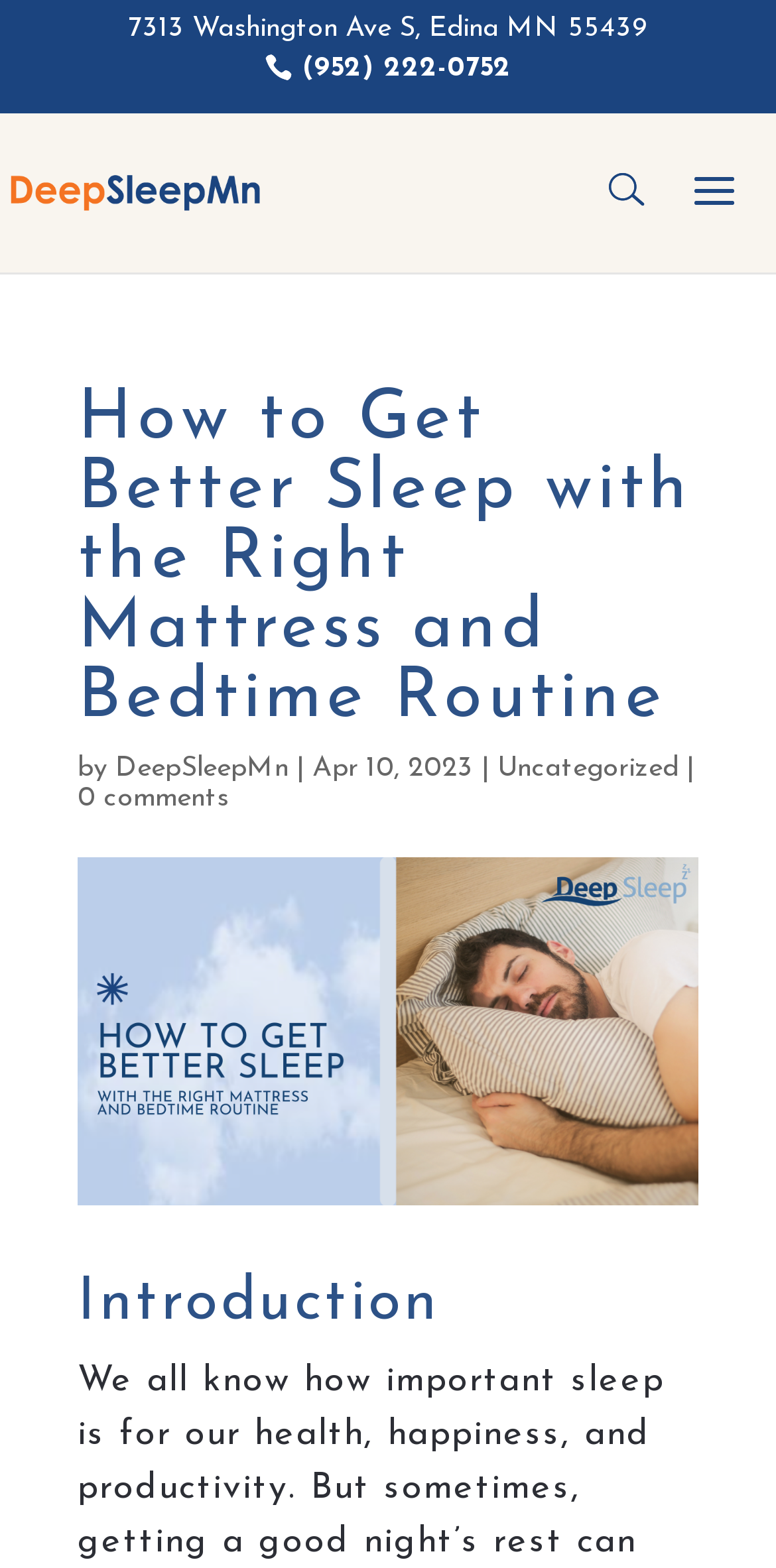Answer in one word or a short phrase: 
Who wrote the article?

DeepSleepMn